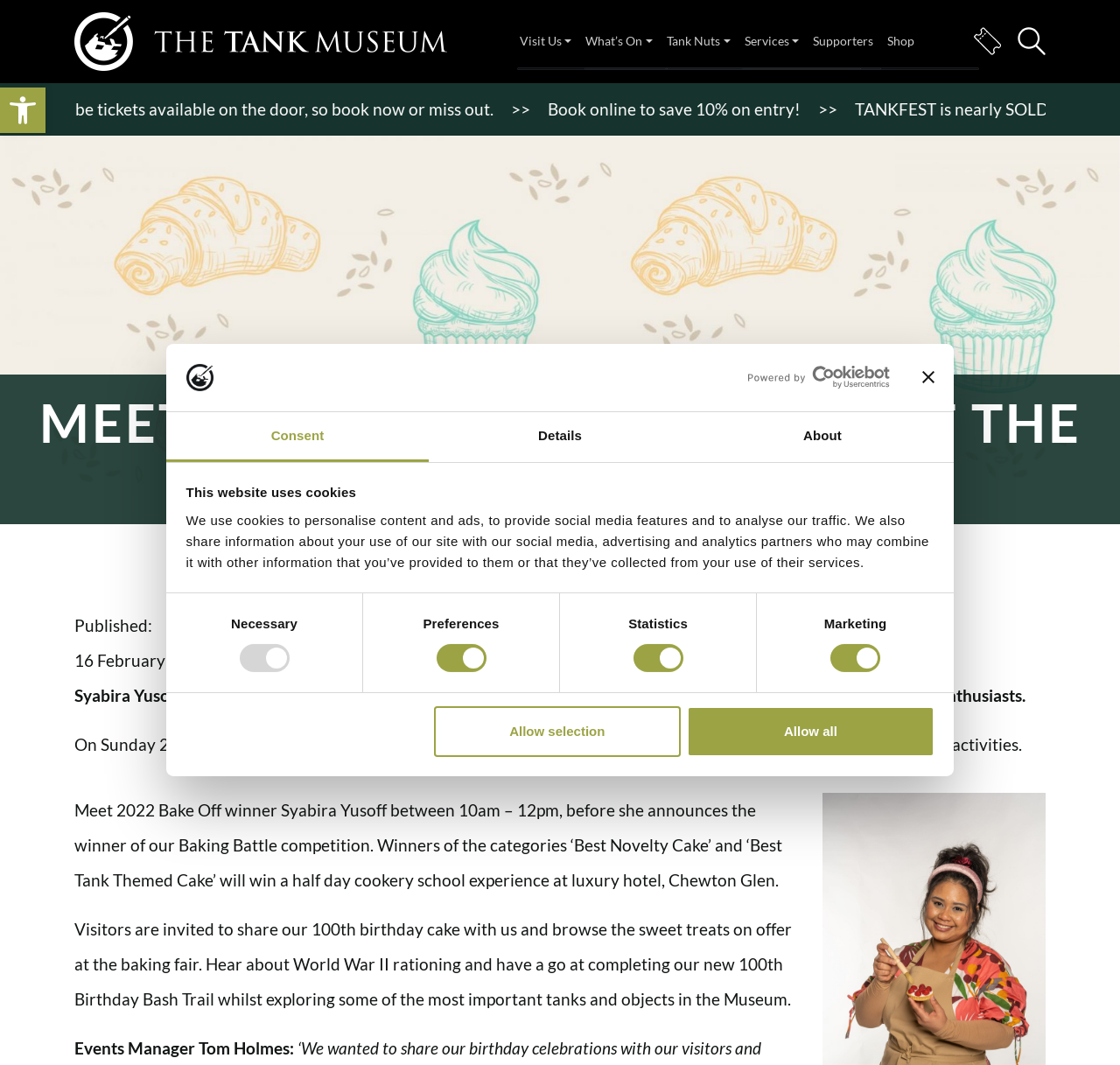Please provide a comprehensive answer to the question below using the information from the image: What is the purpose of the checkboxes?

I found the answer by analyzing the checkboxes and their corresponding labels, which are 'Necessary', 'Preferences', 'Statistics', and 'Marketing'. This suggests that the checkboxes are used for selecting consent options.